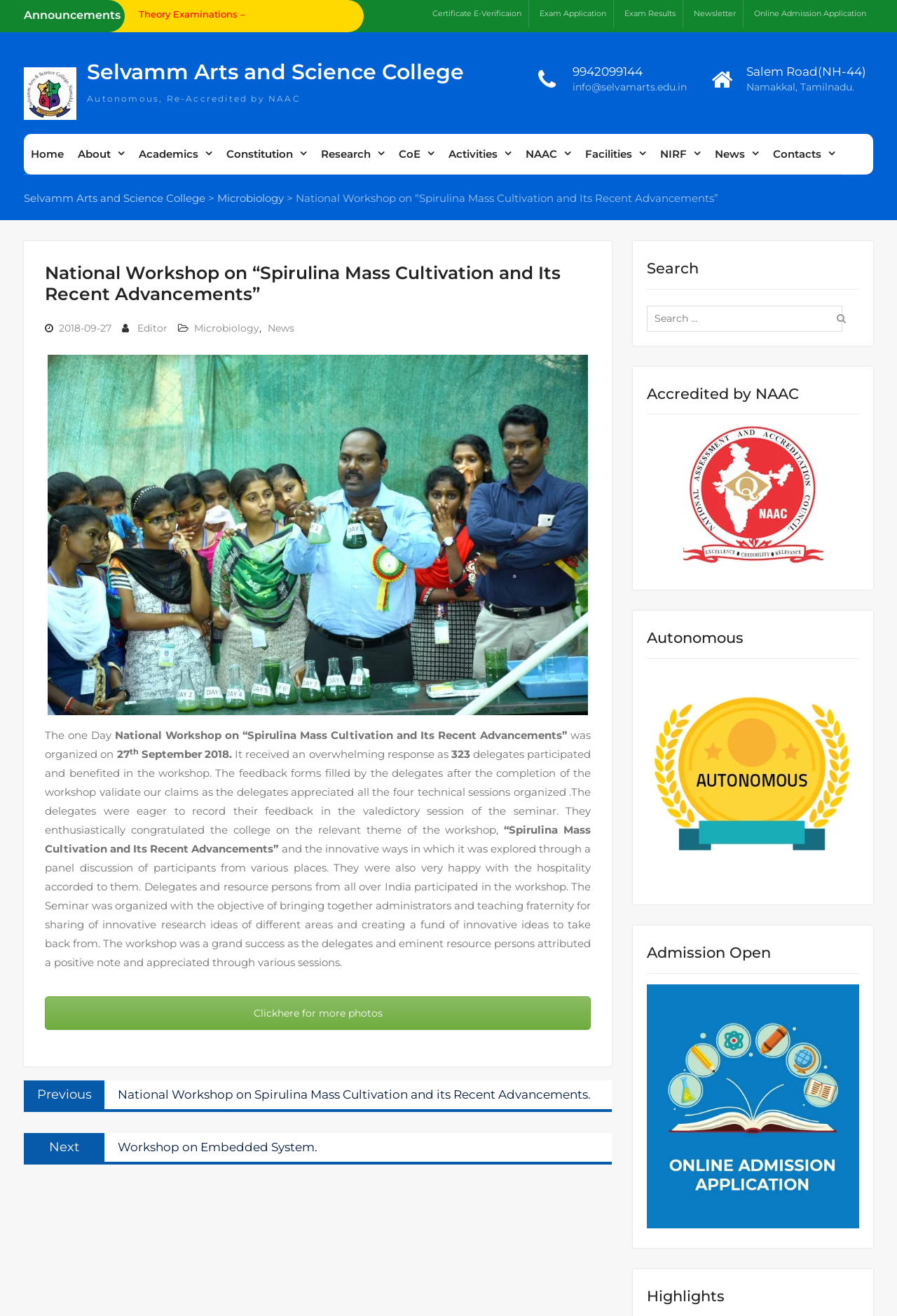Determine the bounding box coordinates of the target area to click to execute the following instruction: "Search for a specific topic."

[0.721, 0.232, 0.939, 0.252]